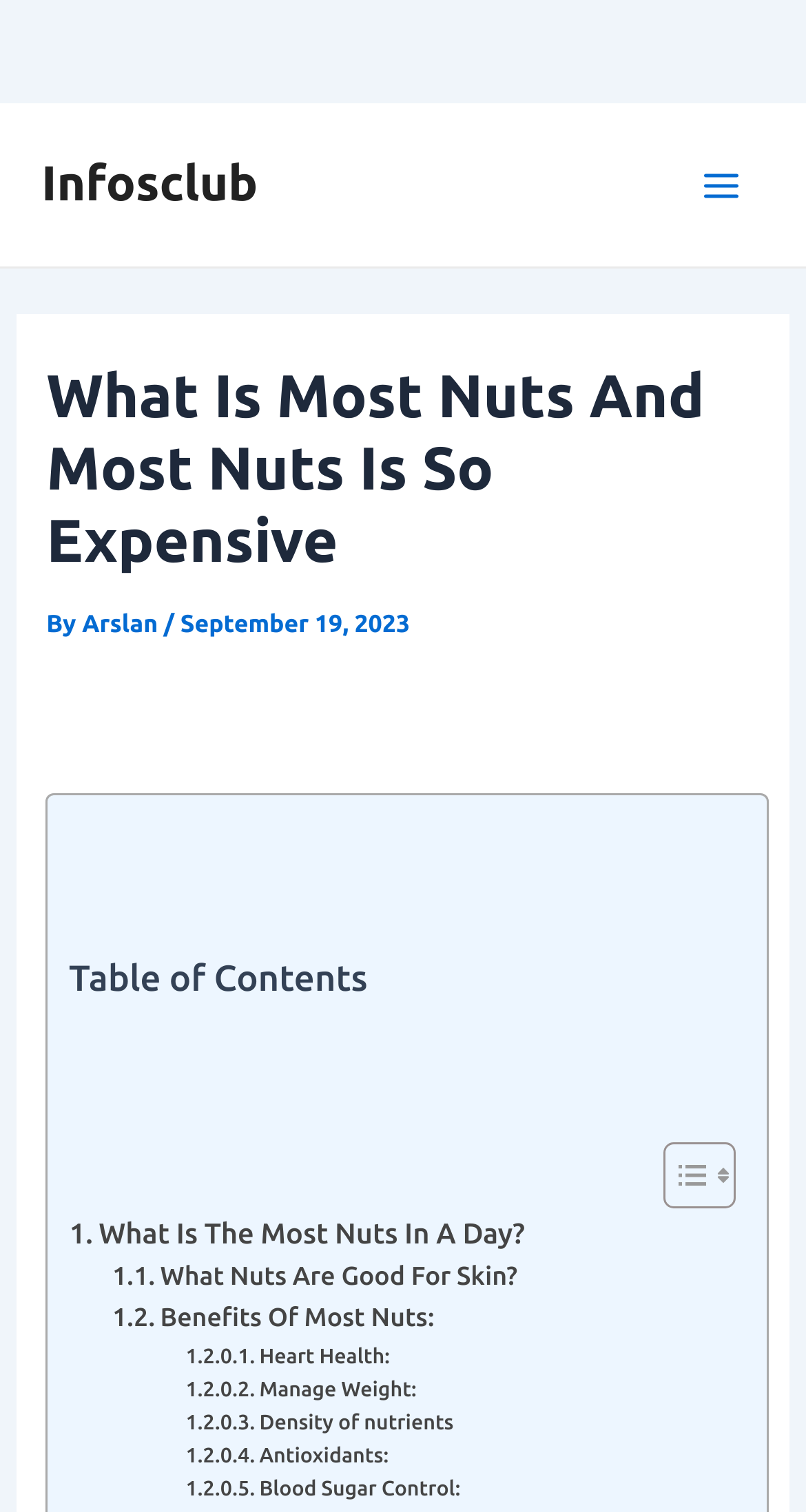Pinpoint the bounding box coordinates of the element that must be clicked to accomplish the following instruction: "Learn about the Benefits Of Most Nuts". The coordinates should be in the format of four float numbers between 0 and 1, i.e., [left, top, right, bottom].

[0.139, 0.859, 0.539, 0.886]